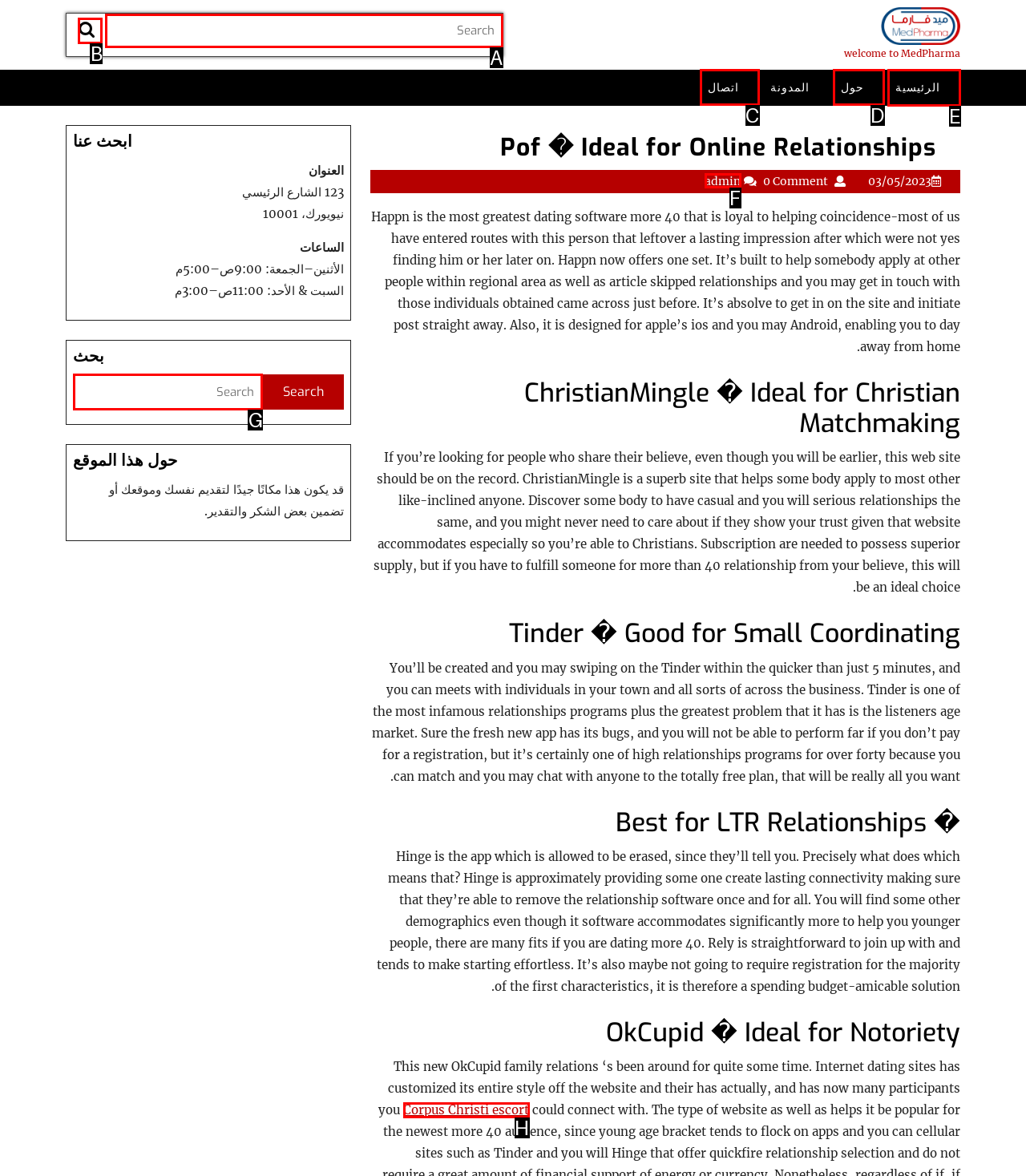Identify the correct letter of the UI element to click for this task: Go to the 'الرئيسية' page
Respond with the letter from the listed options.

E